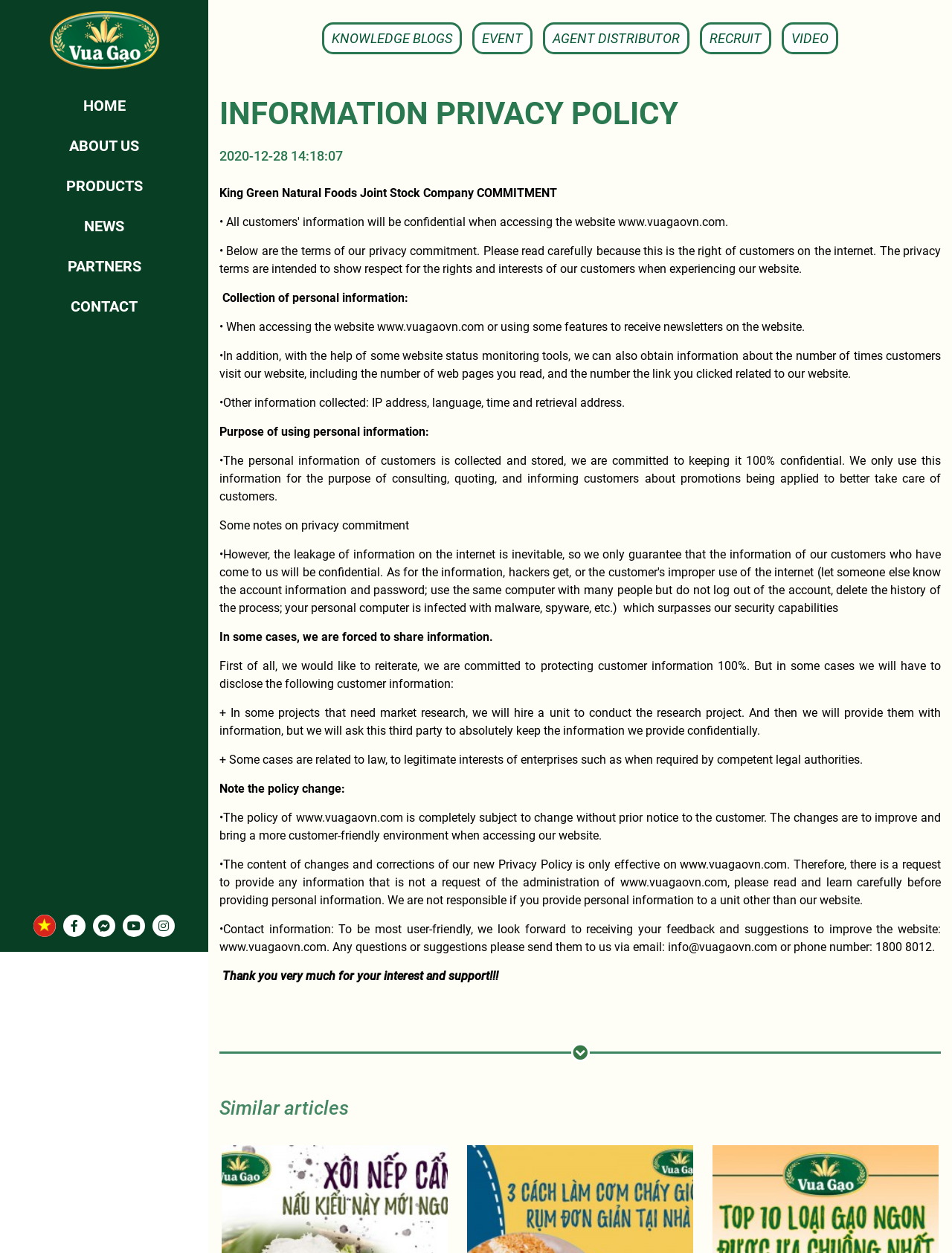Highlight the bounding box coordinates of the element you need to click to perform the following instruction: "Click the VIDEO link."

[0.821, 0.018, 0.88, 0.043]